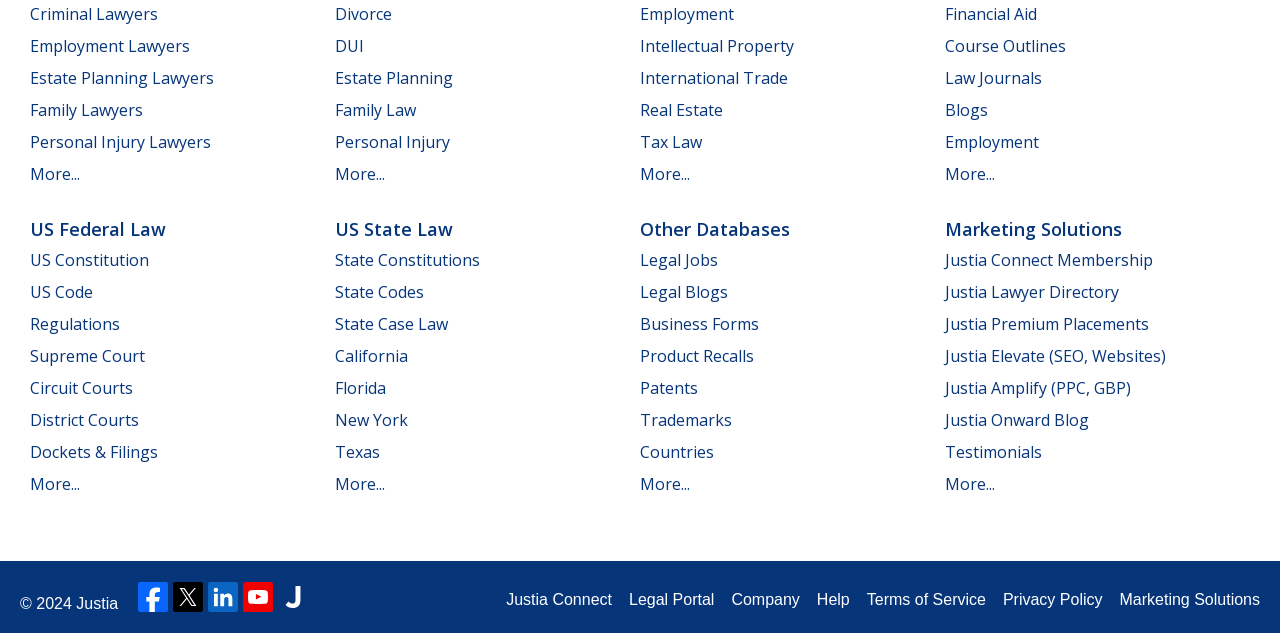Find and specify the bounding box coordinates that correspond to the clickable region for the instruction: "View US Federal Law".

[0.023, 0.342, 0.13, 0.38]